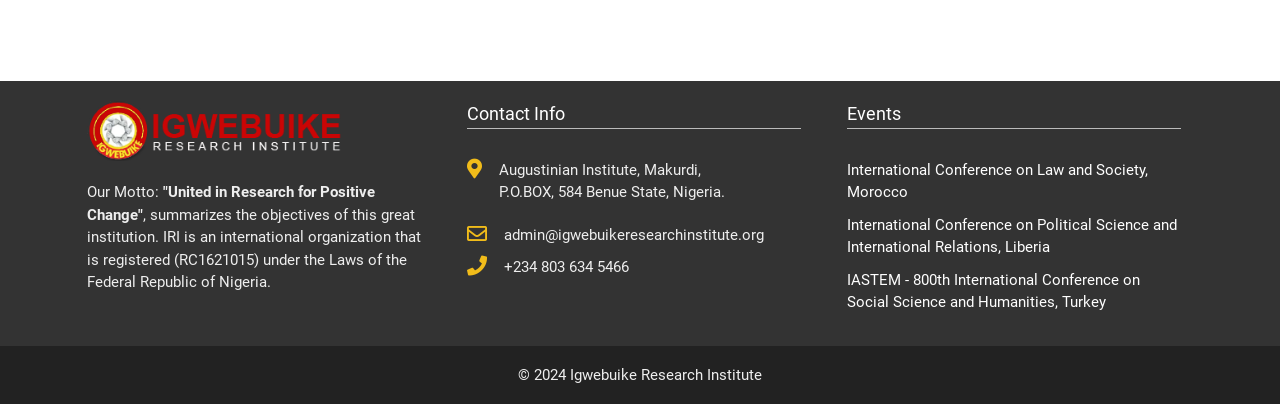Use the details in the image to answer the question thoroughly: 
What is the motto of Igwebuike Research Institute?

The motto is mentioned in the static text element with the text 'Our Motto:' followed by the motto itself, which is 'United in Research for Positive Change'.